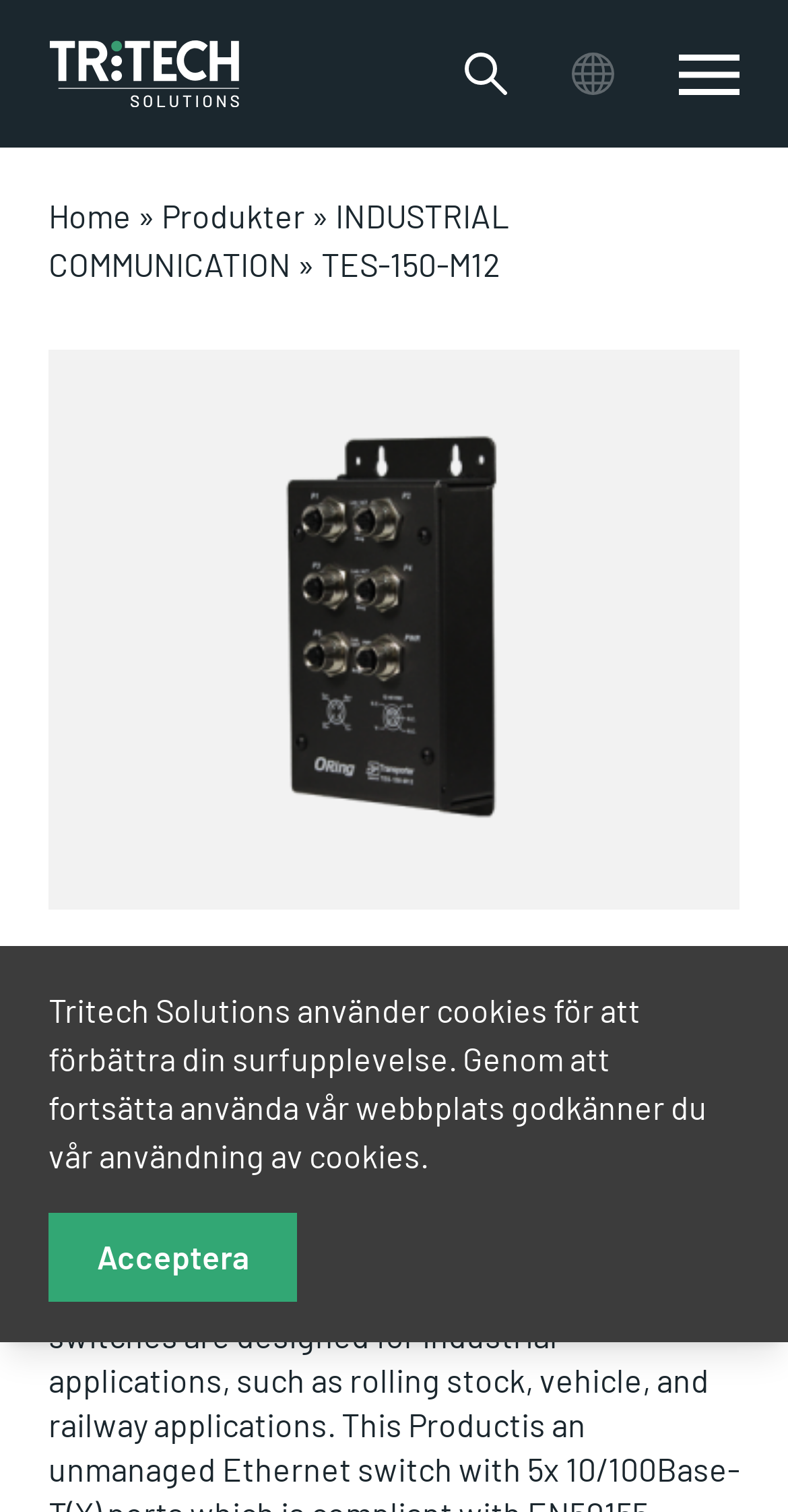What is the name of the company selling the product?
Using the image as a reference, give an elaborate response to the question.

The webpage mentions that the product TES-150-M12 is 'sold at Tritech', which implies that Tritech is the company selling the product.